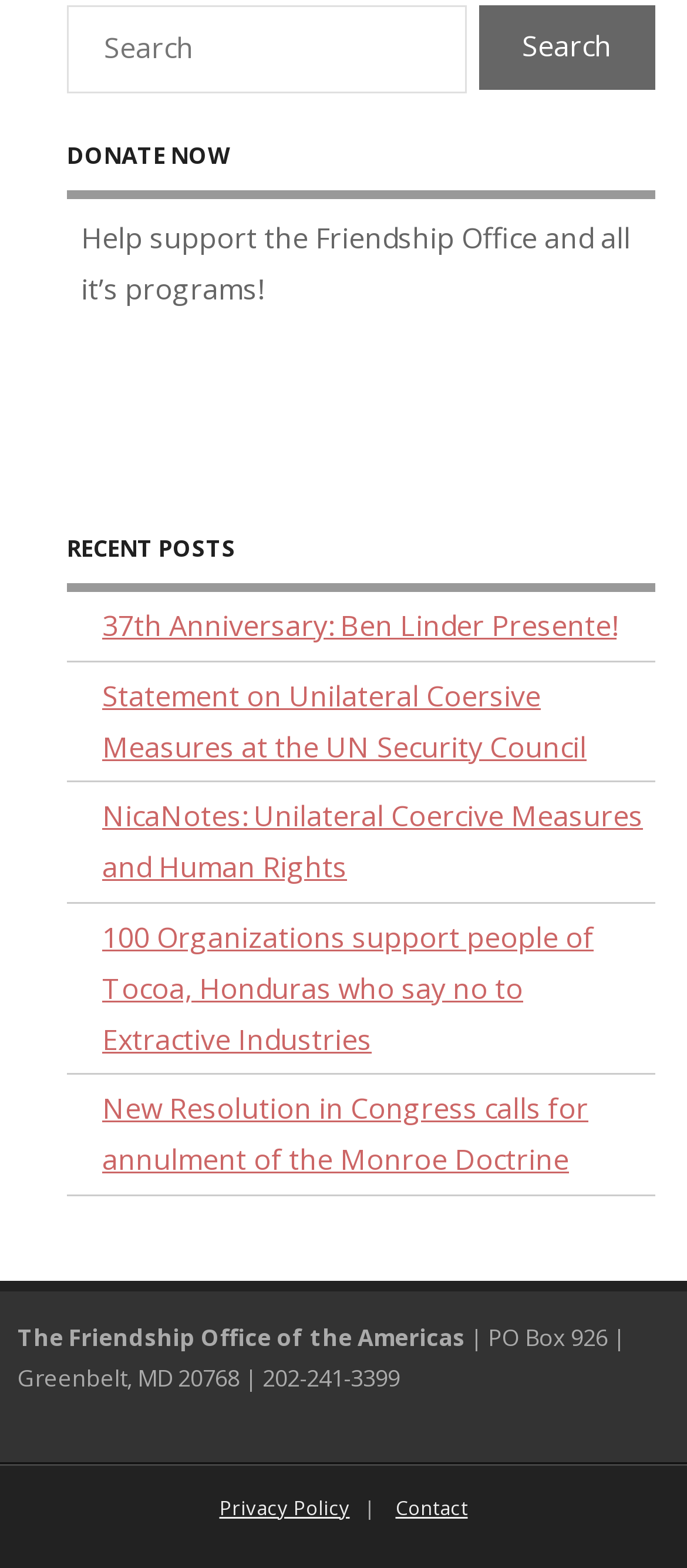Determine the bounding box coordinates of the region that needs to be clicked to achieve the task: "Search for something".

[0.097, 0.004, 0.68, 0.059]